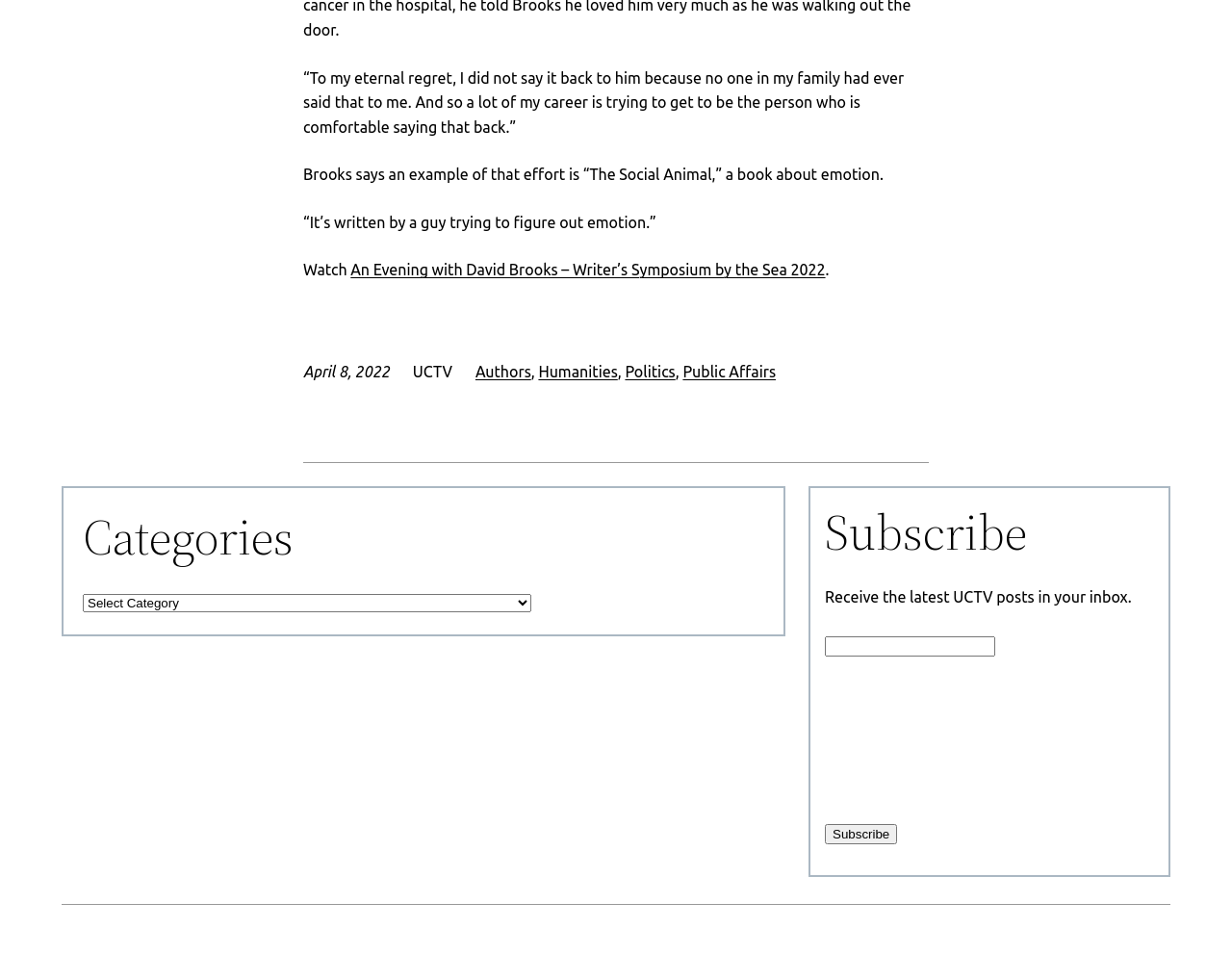Extract the bounding box for the UI element that matches this description: "Politics".

[0.507, 0.37, 0.548, 0.388]